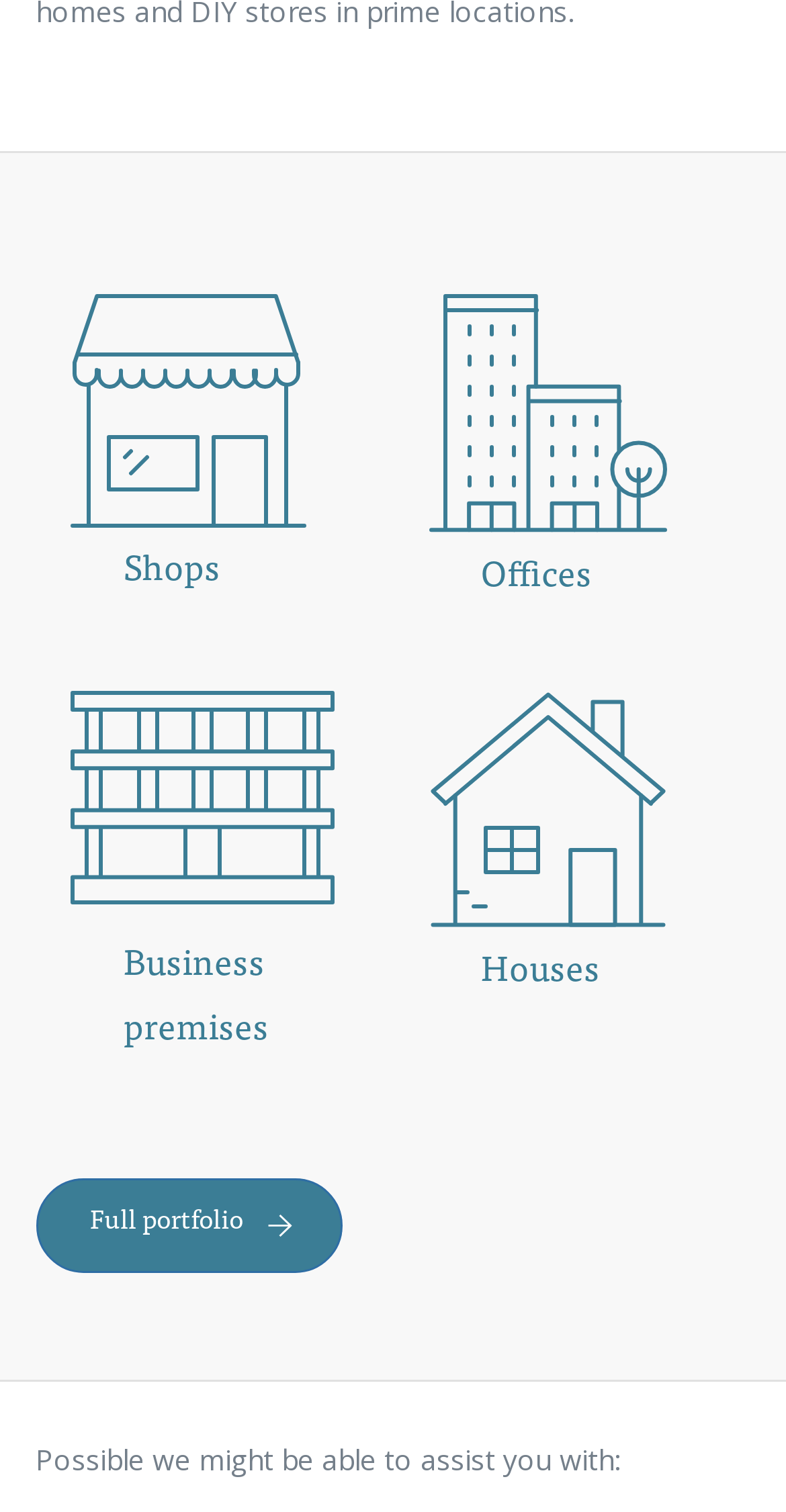Find the bounding box coordinates of the UI element according to this description: "Page 1Business premises".

[0.045, 0.433, 0.5, 0.733]